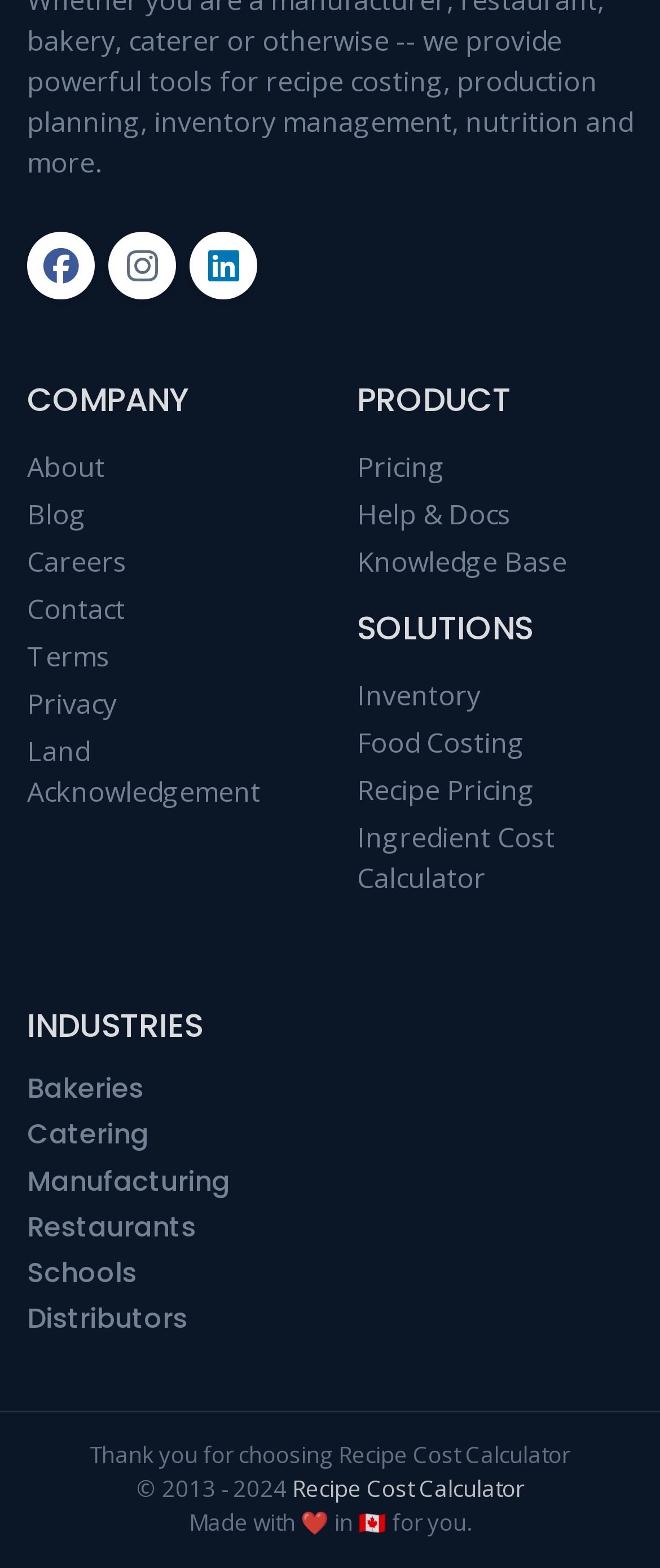Select the bounding box coordinates of the element I need to click to carry out the following instruction: "Read the blog".

[0.041, 0.316, 0.131, 0.34]